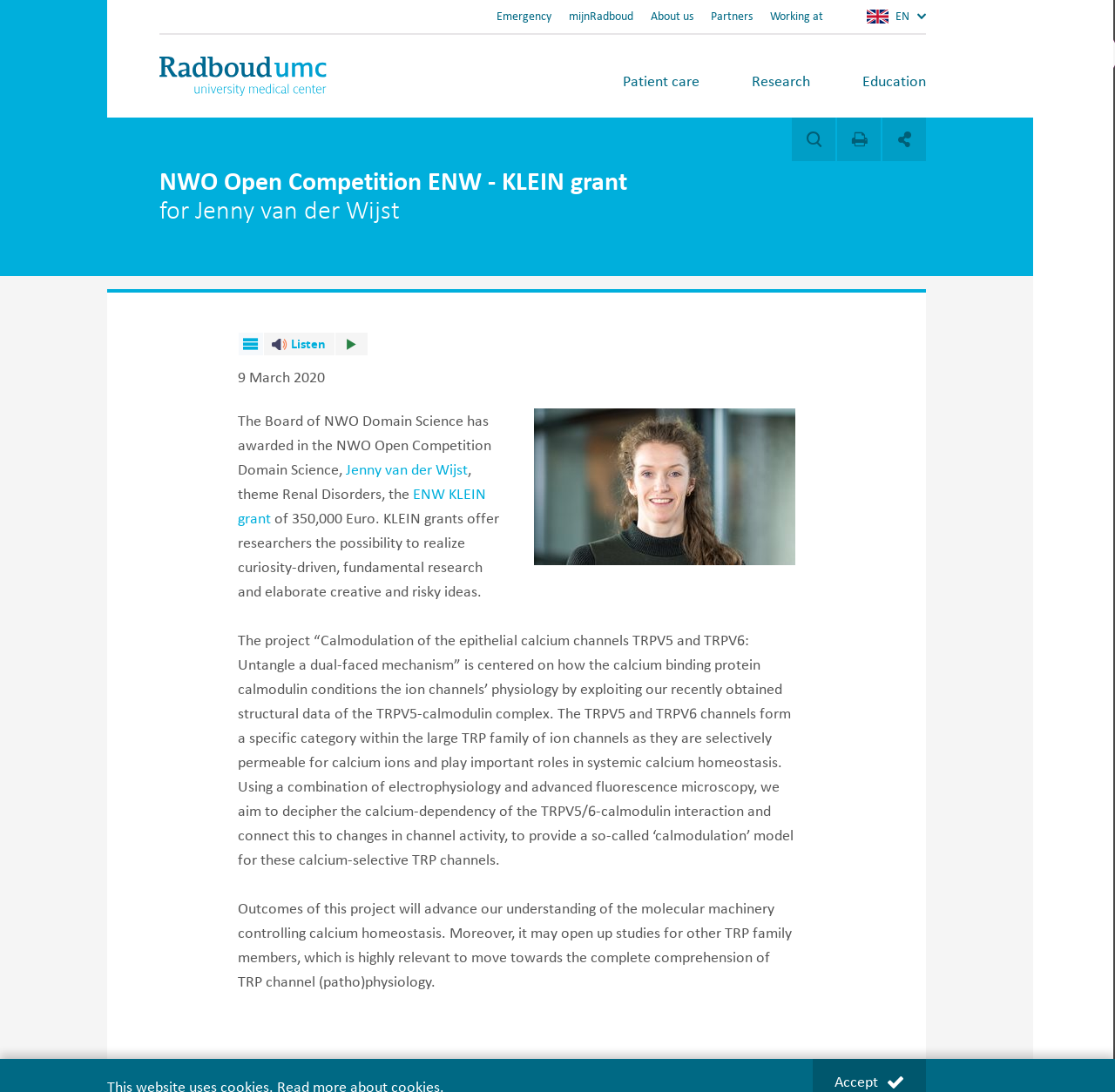Respond to the question below with a single word or phrase: What is the role of TRPV5 and TRPV6 channels?

Play important roles in systemic calcium homeostasis